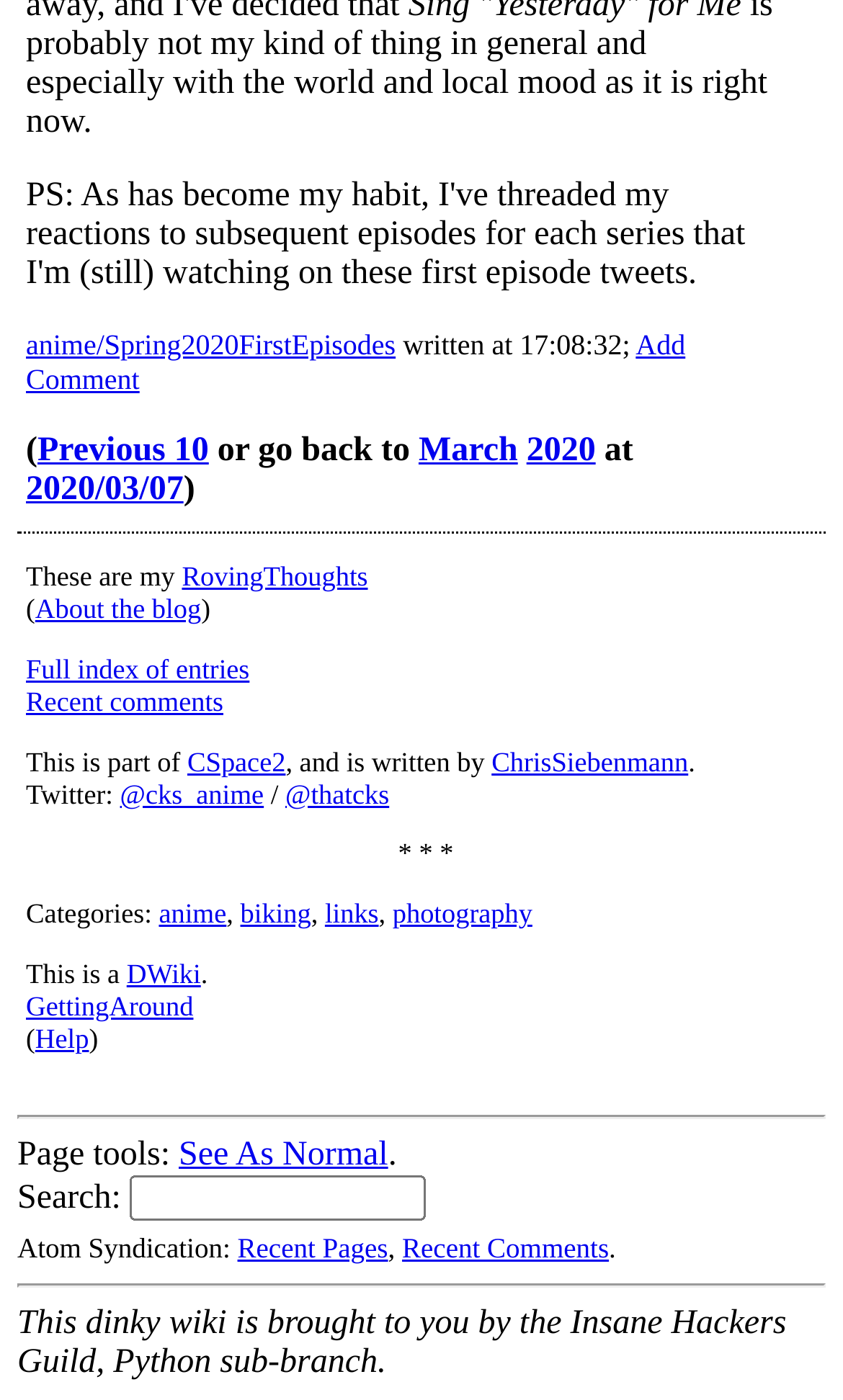What is the name of the guild that brings this wiki?
From the image, provide a succinct answer in one word or a short phrase.

Insane Hackers Guild